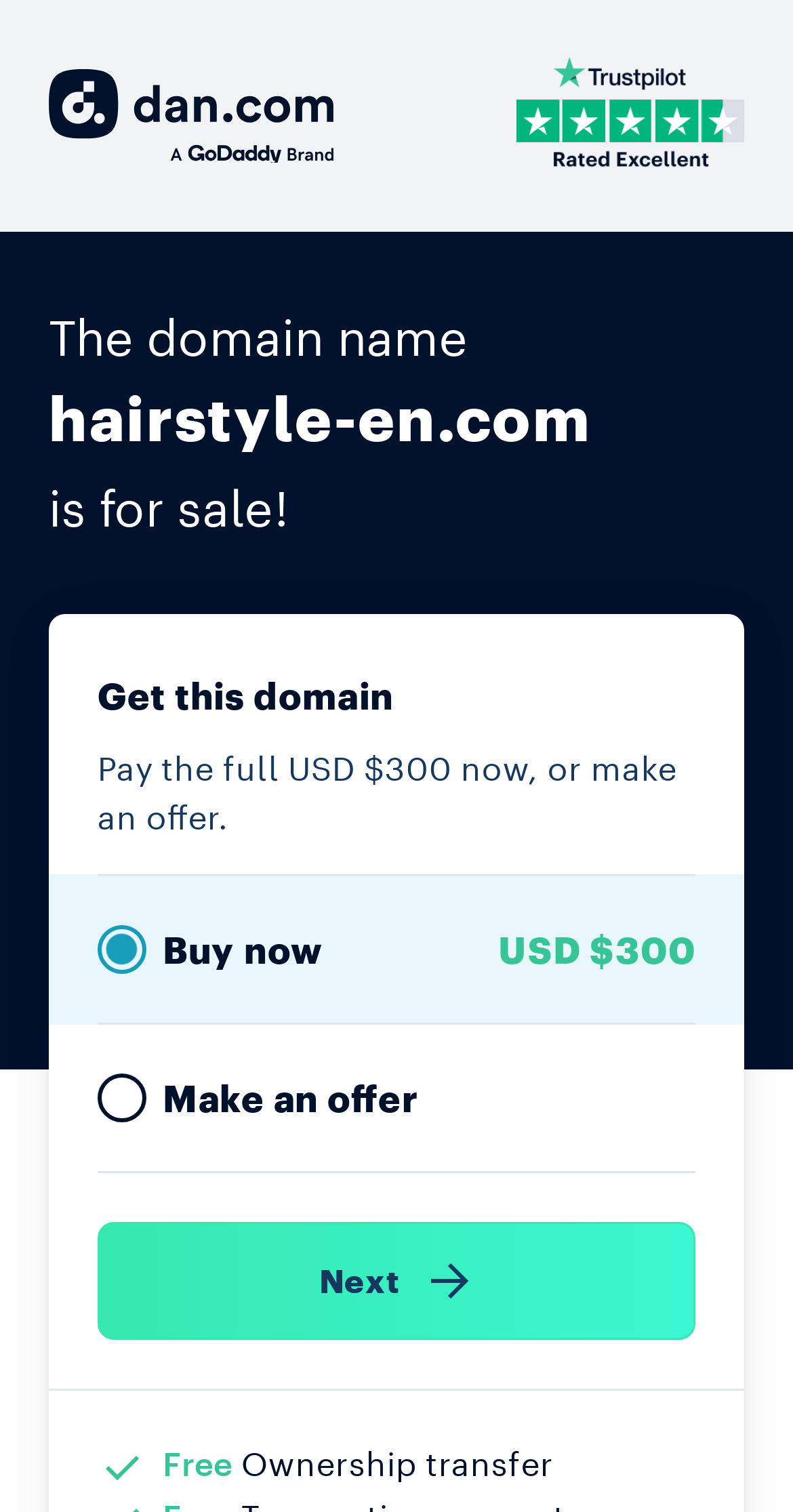Carefully examine the image and provide an in-depth answer to the question: What is included in the ownership transfer?

According to the webpage, the ownership transfer is free, as indicated by the text 'Free' next to 'Ownership transfer' at the bottom of the page.